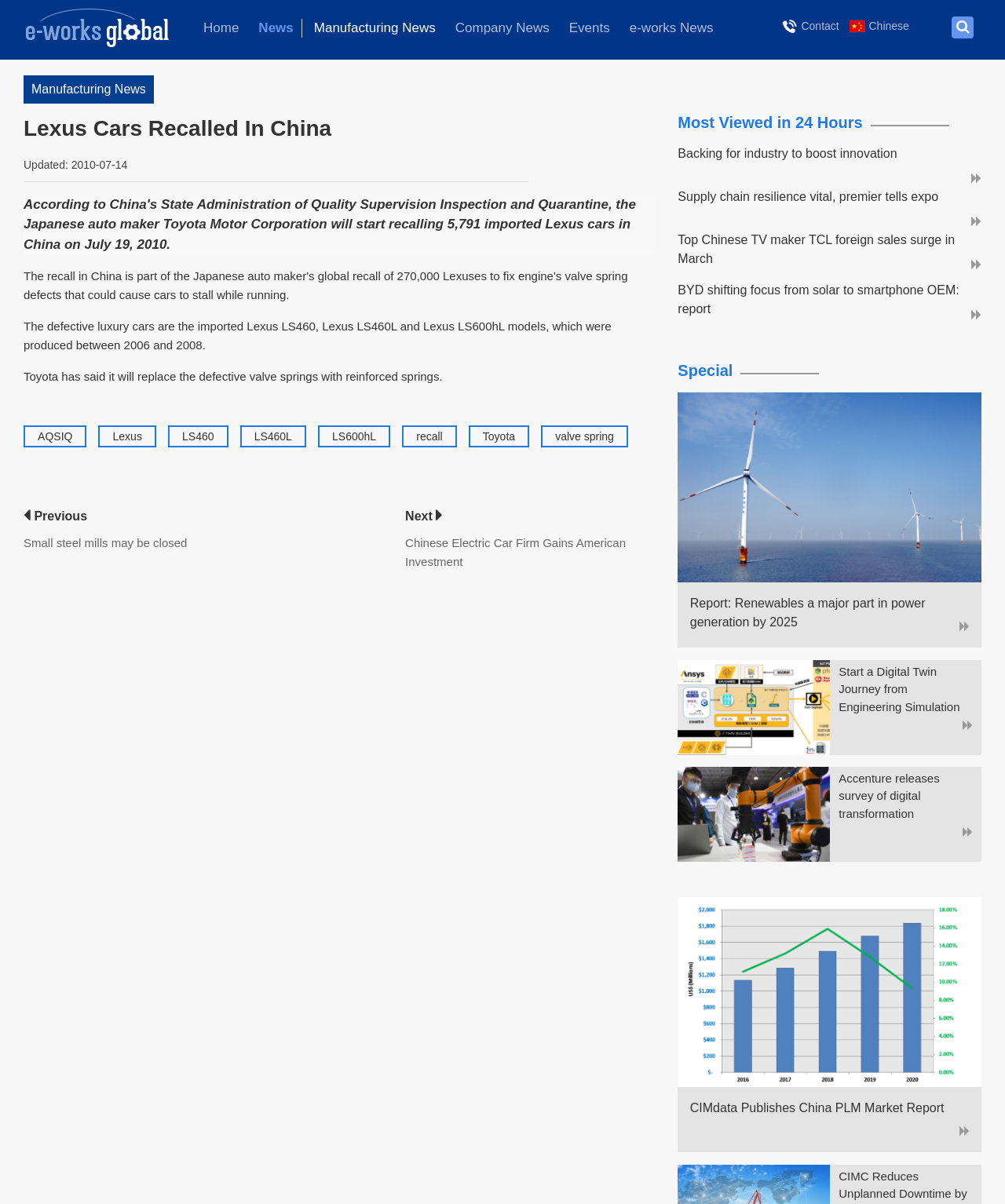Please pinpoint the bounding box coordinates for the region I should click to adhere to this instruction: "view the permanent exhibition".

None